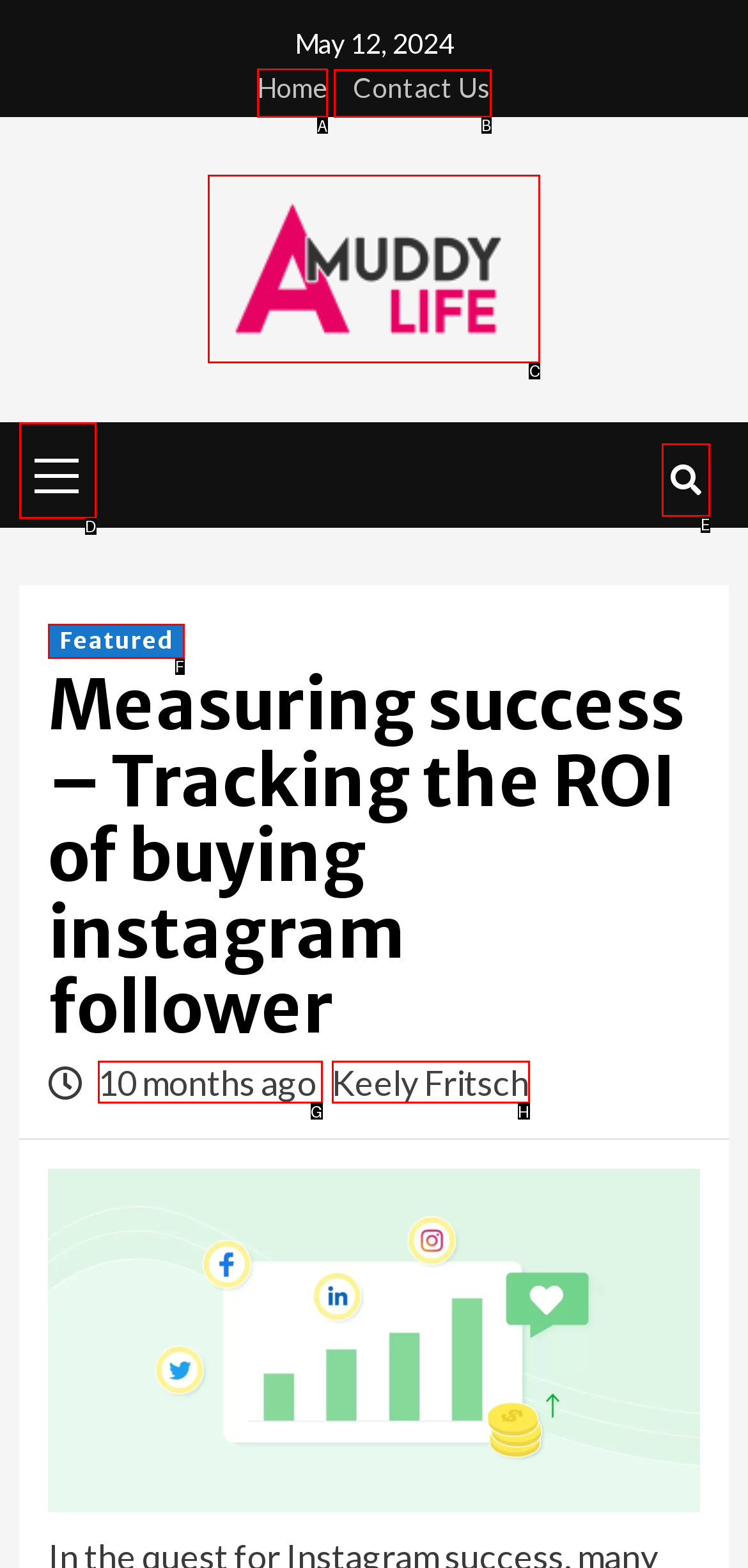Out of the given choices, which letter corresponds to the UI element required to go to home page? Answer with the letter.

A